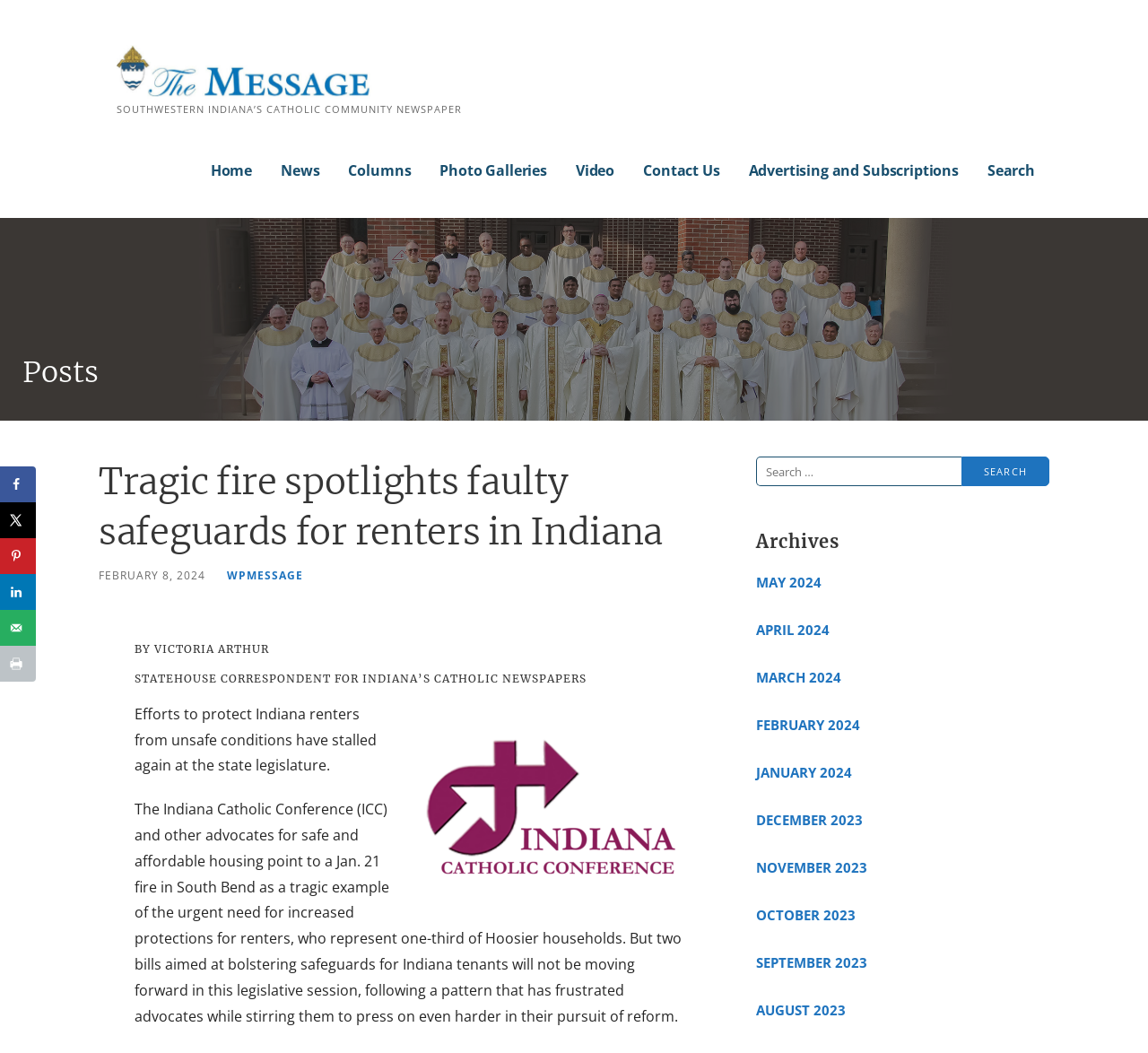How many social sharing options are available?
Provide a detailed and well-explained answer to the question.

I counted the social sharing options in the sidebar, which are 'Share on Facebook', 'Share on X', 'Save to Pinterest', 'Share on LinkedIn', and 'Send over email', and found that there are 5 options in total.